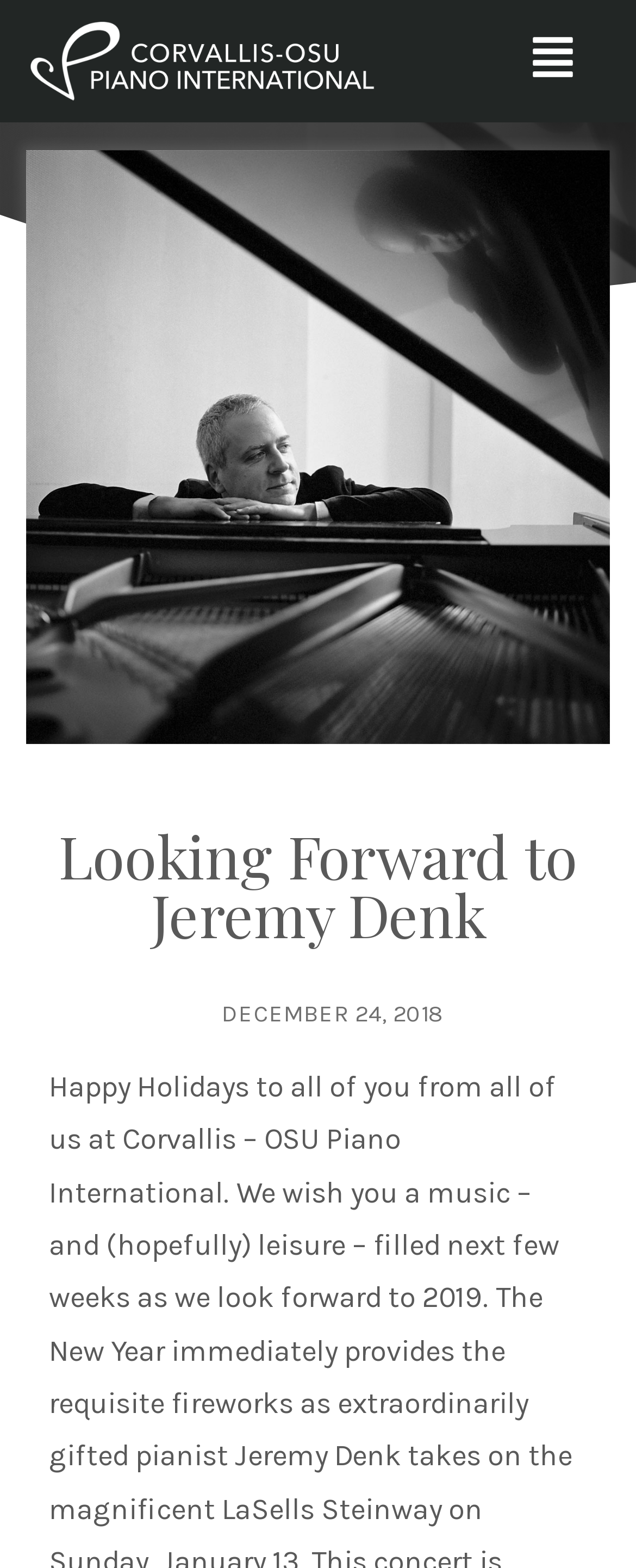Determine the main heading text of the webpage.

Looking Forward to Jeremy Denk